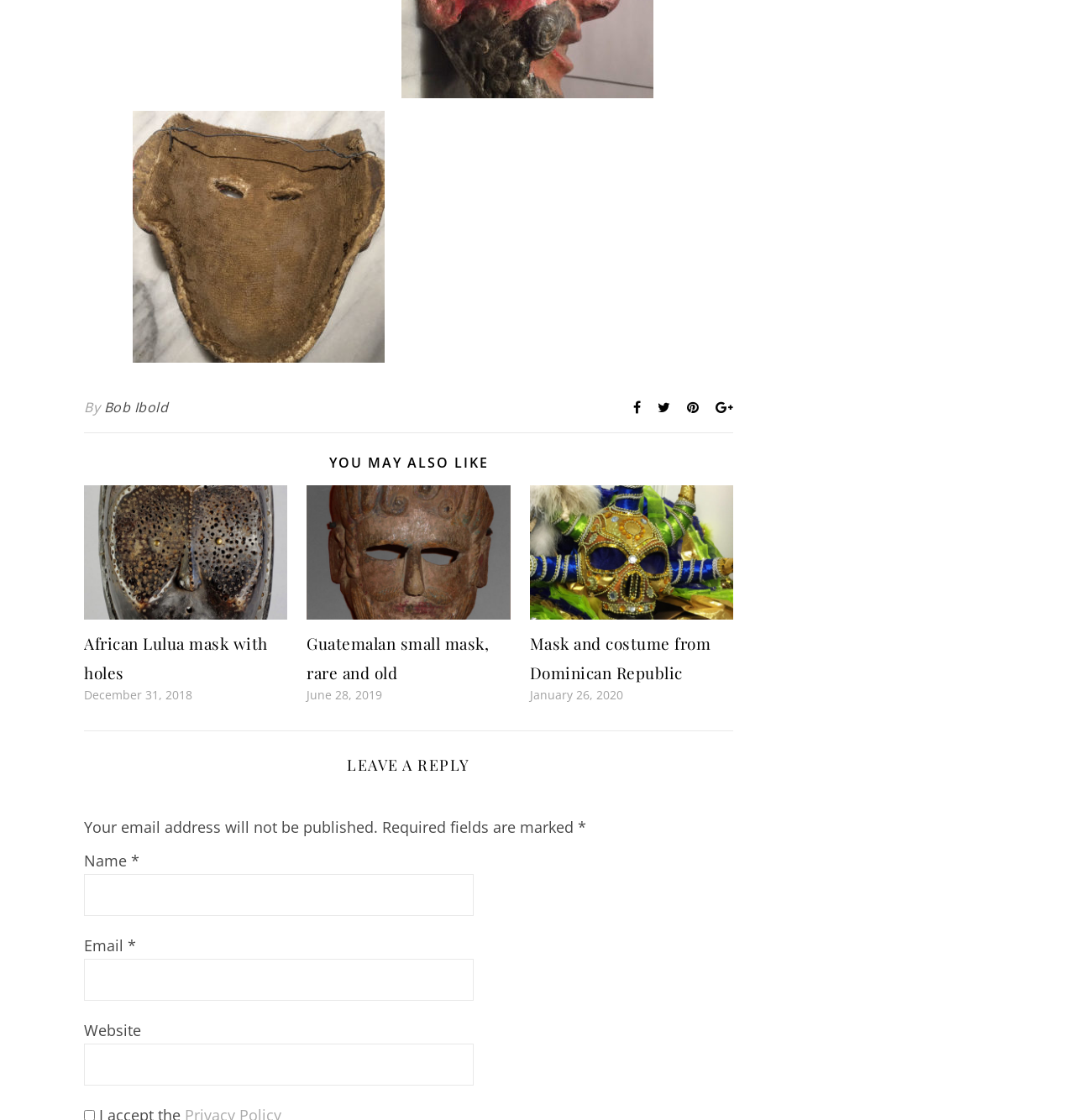Locate the bounding box coordinates of the element you need to click to accomplish the task described by this instruction: "Enter your email address in the input field".

[0.078, 0.856, 0.44, 0.893]